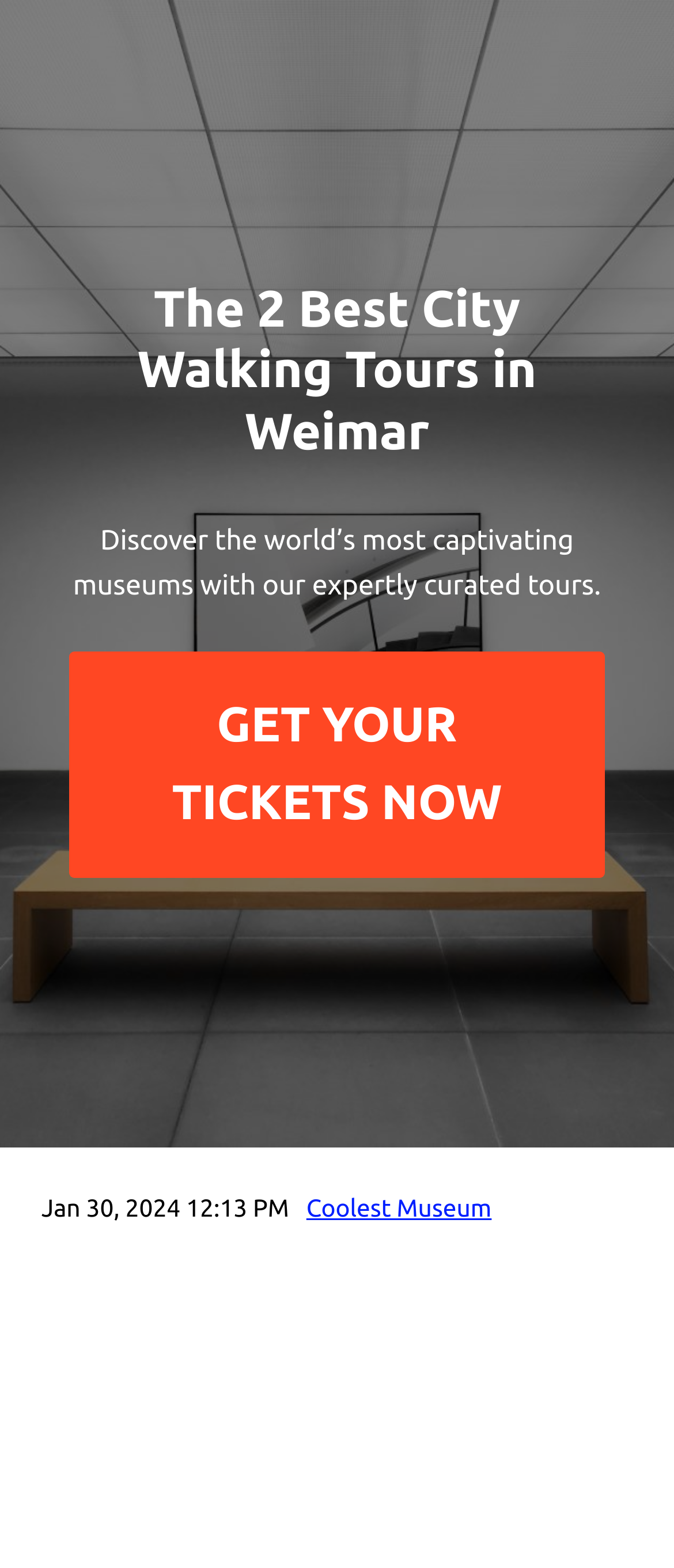Extract the main headline from the webpage and generate its text.

The 2 Best City Walking Tours in Weimar